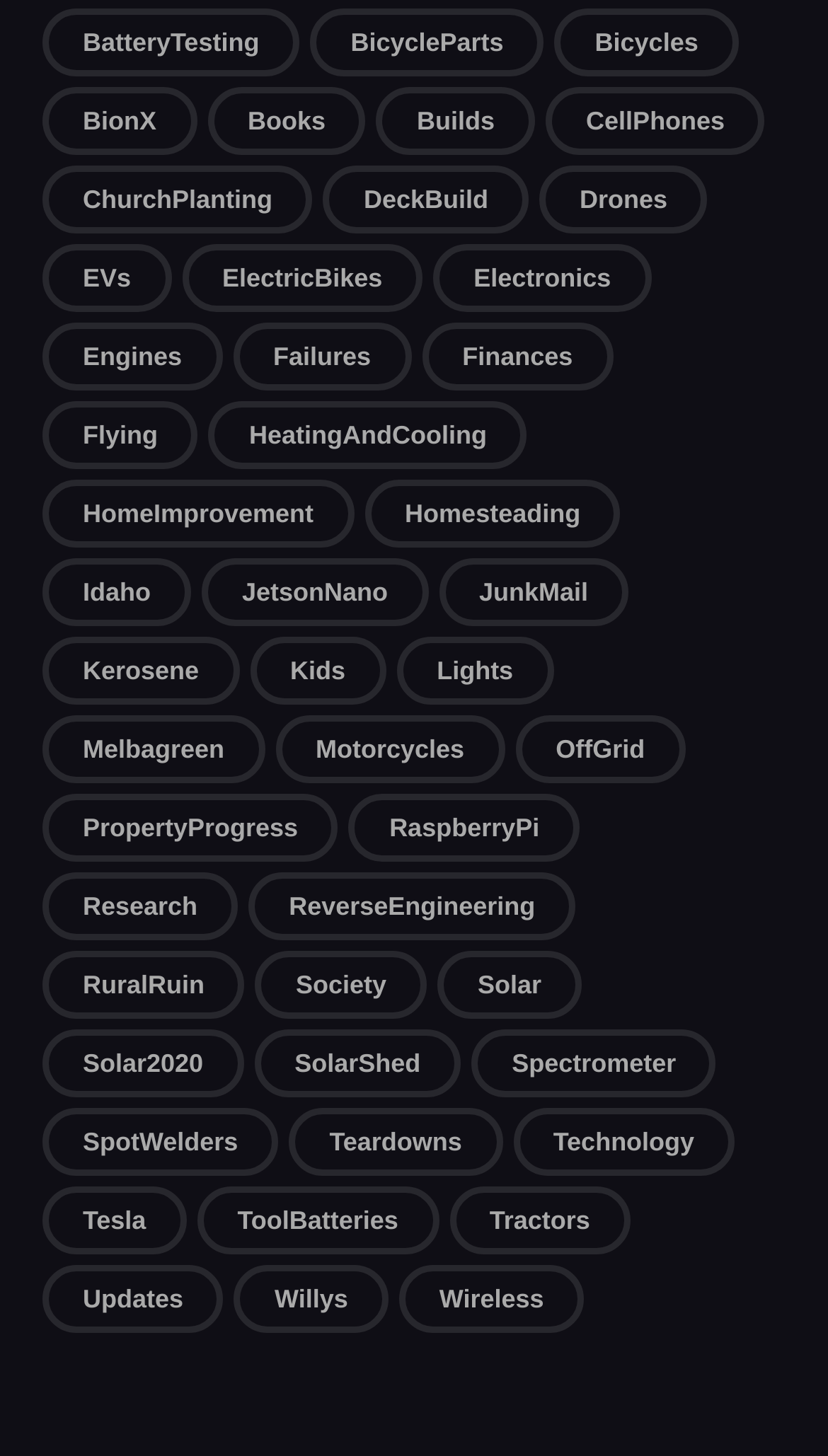Please identify the coordinates of the bounding box for the clickable region that will accomplish this instruction: "Click on Bicycles".

[0.67, 0.006, 0.892, 0.053]